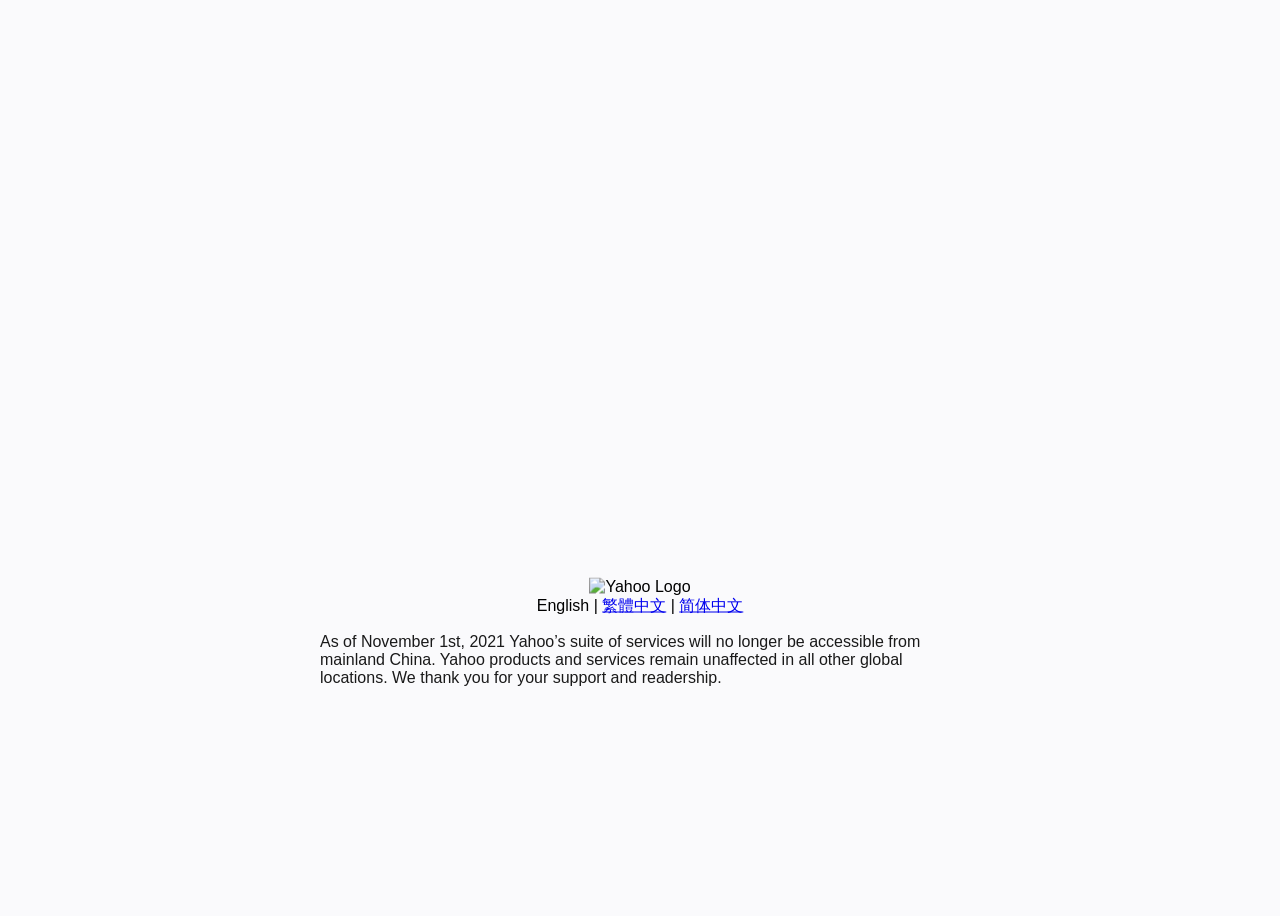Determine the bounding box of the UI component based on this description: "简体中文". The bounding box coordinates should be four float values between 0 and 1, i.e., [left, top, right, bottom].

[0.531, 0.651, 0.581, 0.67]